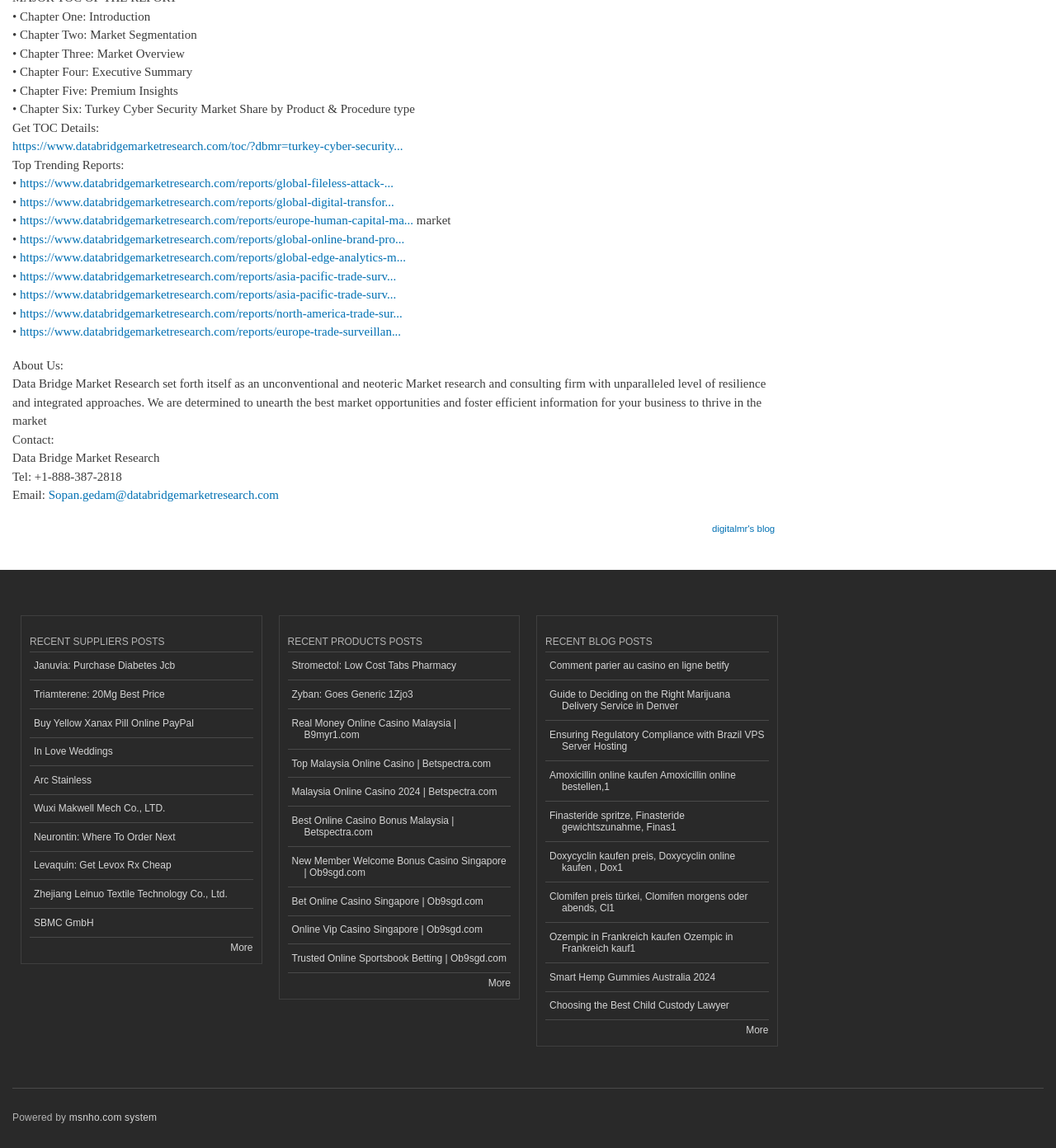What is the contact email address provided on the webpage?
Can you provide a detailed and comprehensive answer to the question?

I looked at the 'Contact' section on the webpage and found the email address 'Sopan.gedam@databridgemarketresearch.com' listed as the contact email address.